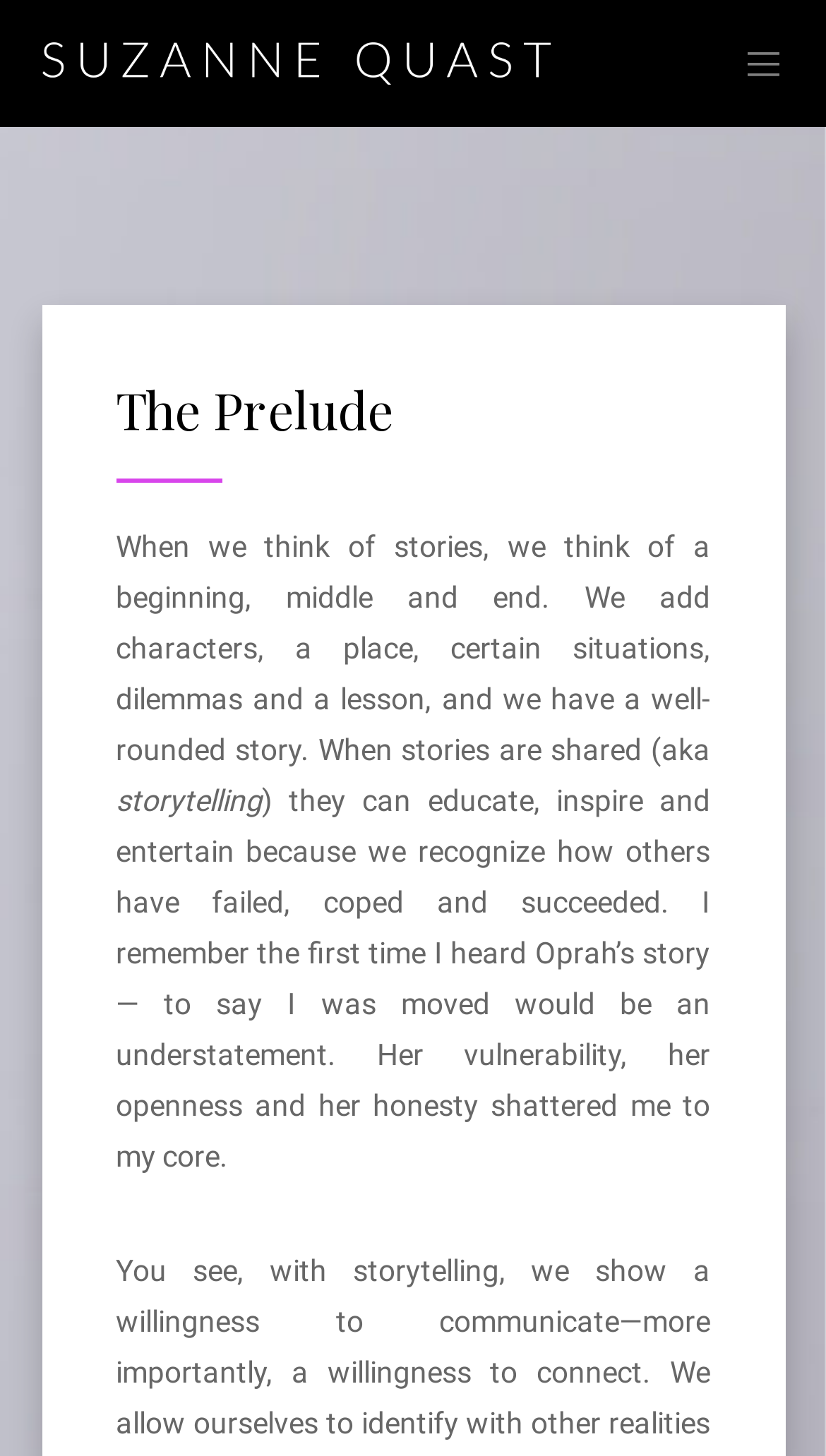Please provide a comprehensive answer to the question below using the information from the image: What is the author's name?

The author's name is Suzanne Quast, which is mentioned in the link and image at the top of the page.